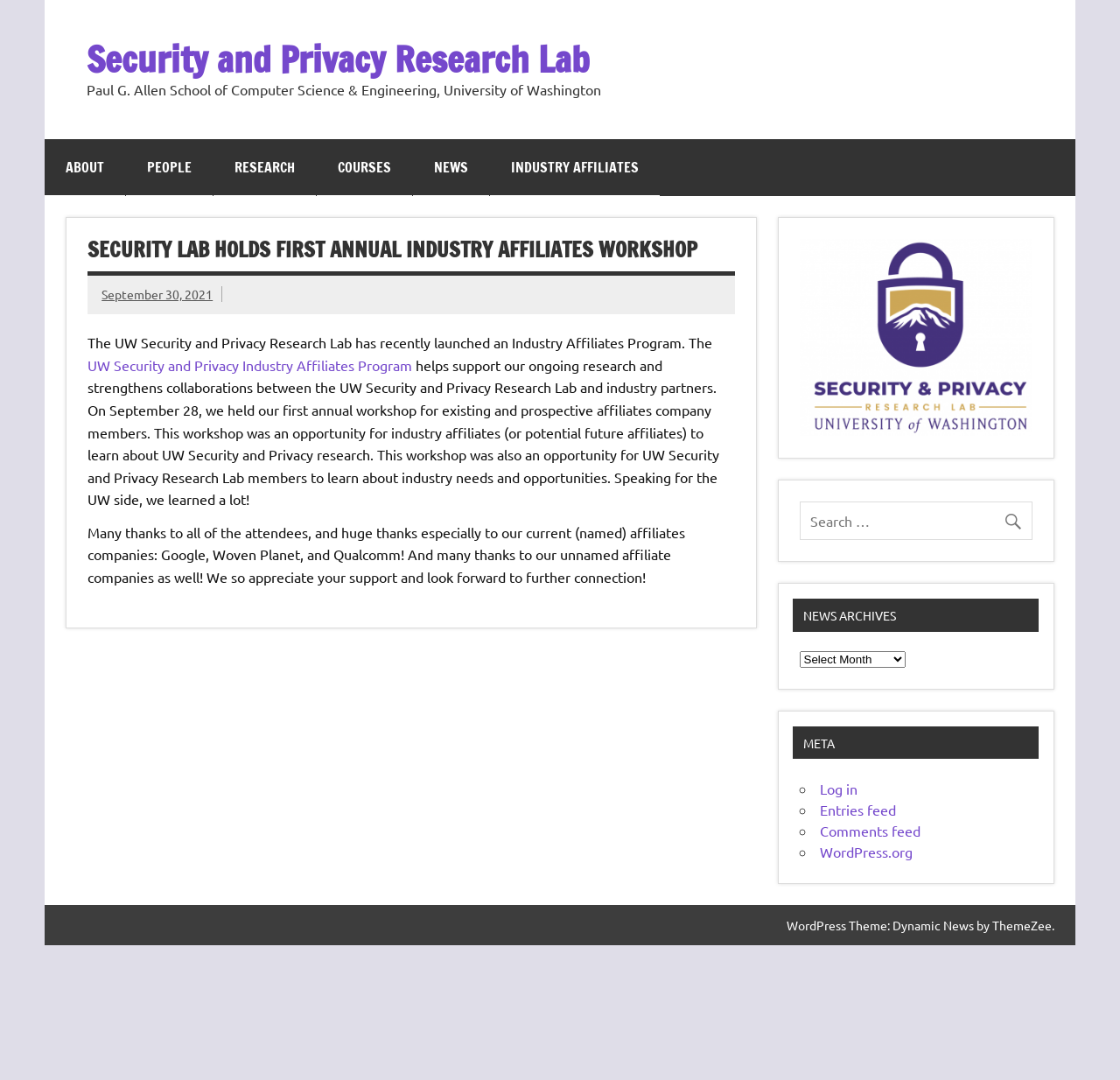Please mark the clickable region by giving the bounding box coordinates needed to complete this instruction: "View NEWS ARCHIVES".

[0.708, 0.554, 0.927, 0.585]